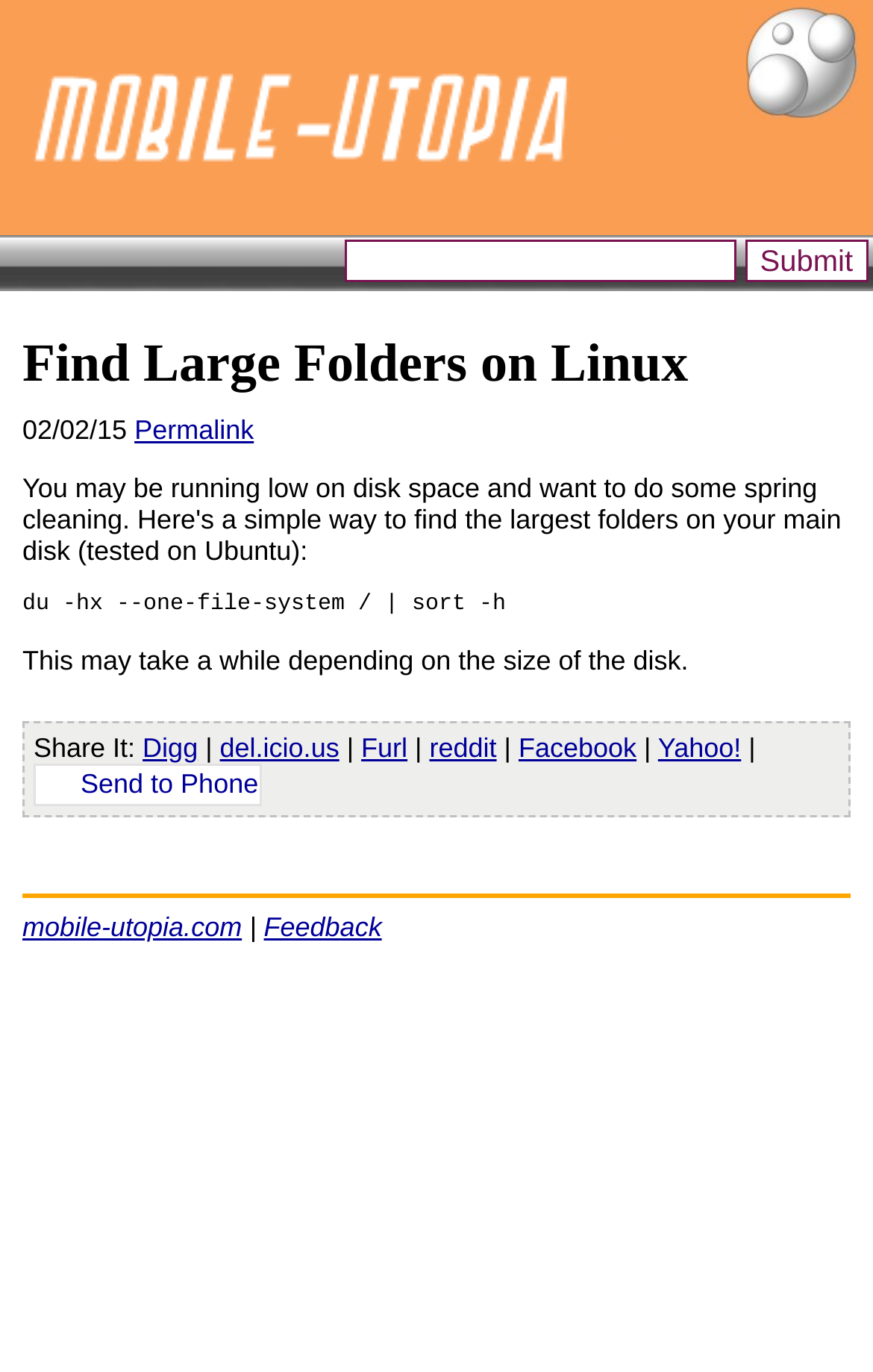What is the purpose of the 'du -hx --one-file-system / | sort -h' command?
Based on the image content, provide your answer in one word or a short phrase.

To find large folders on Linux